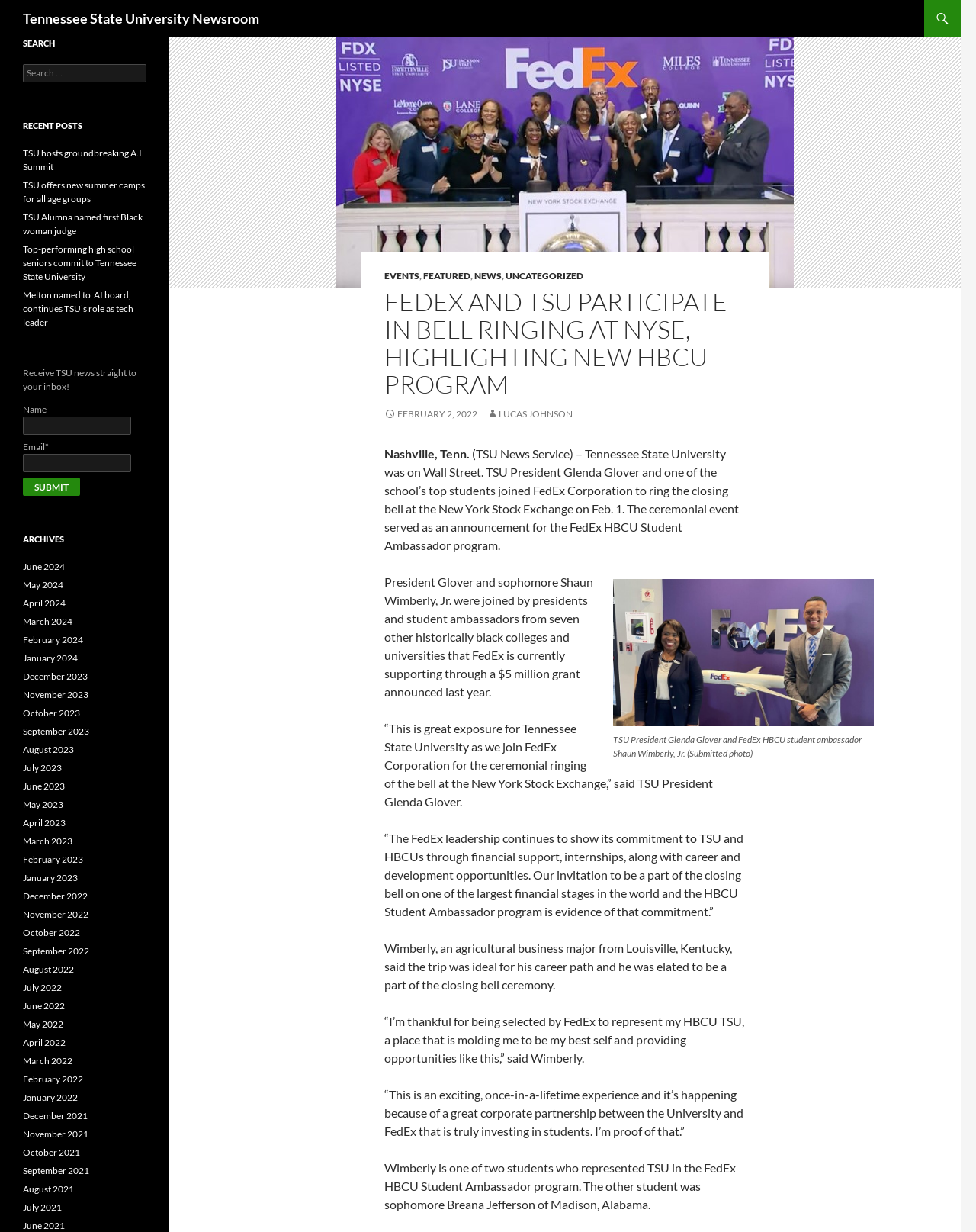Find the bounding box coordinates for the element described here: "Tennessee State University Newsroom".

[0.023, 0.0, 0.266, 0.03]